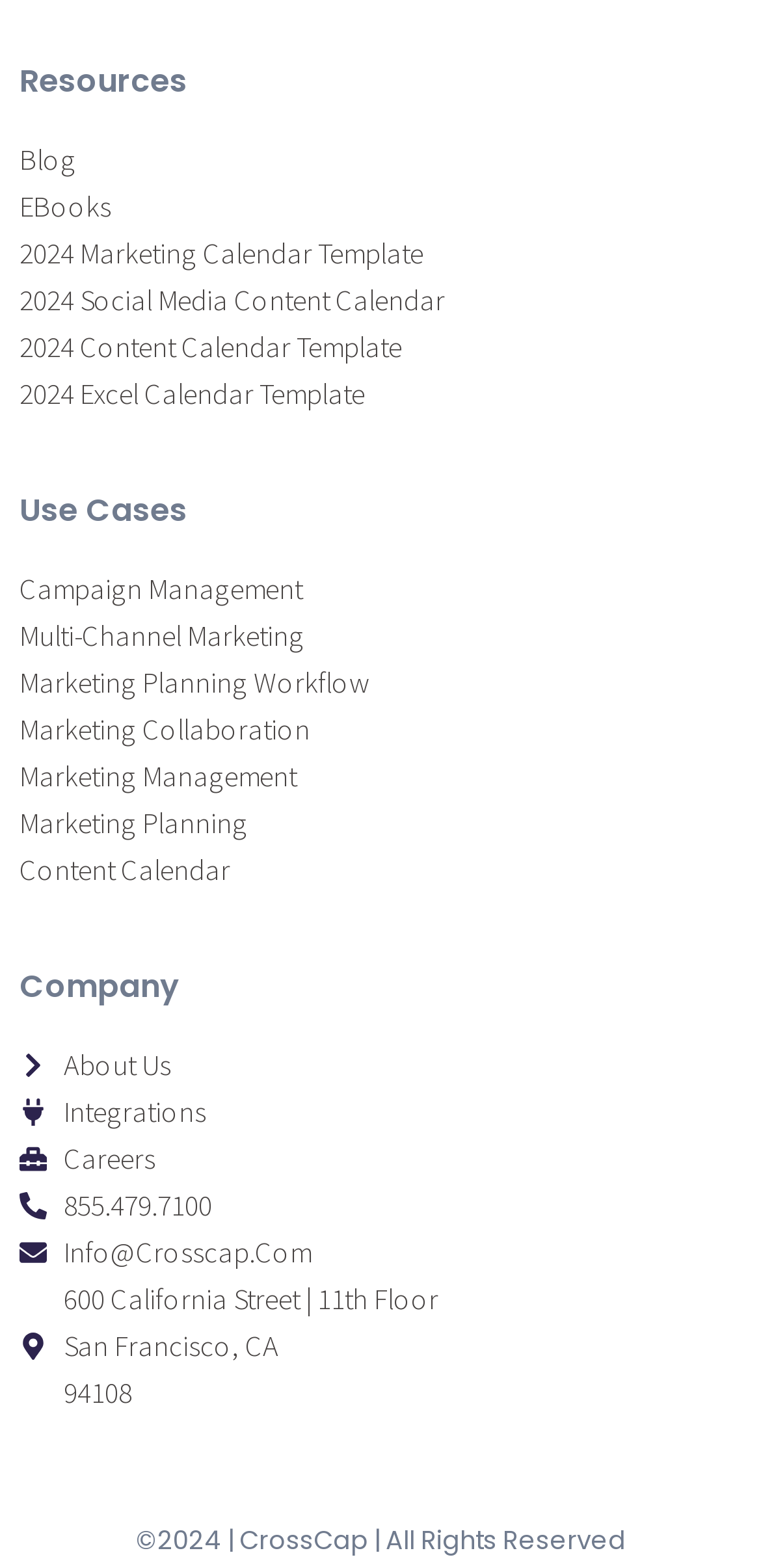Determine the bounding box coordinates of the clickable region to execute the instruction: "Learn about campaign management". The coordinates should be four float numbers between 0 and 1, denoted as [left, top, right, bottom].

[0.026, 0.361, 0.974, 0.391]